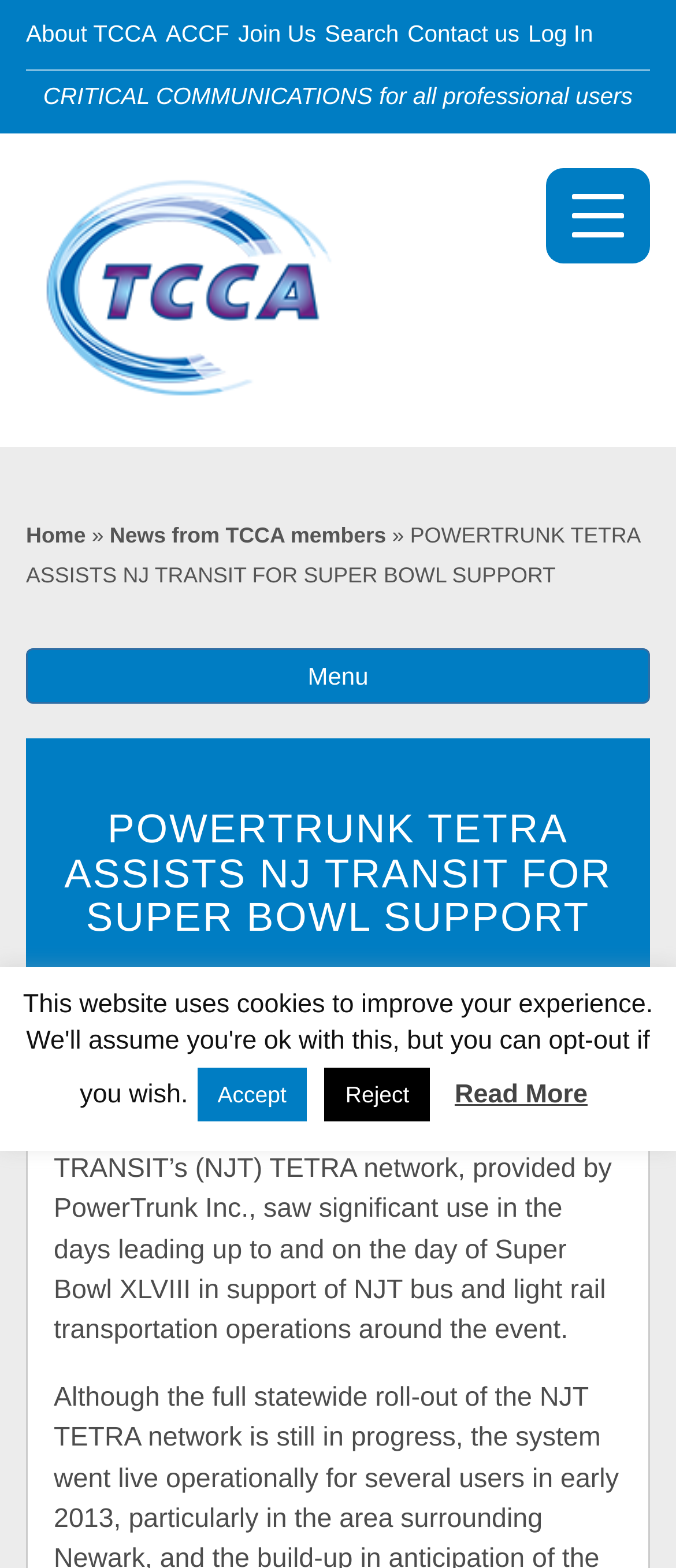What is the event mentioned in the article? From the image, respond with a single word or brief phrase.

Super Bowl XLVIII